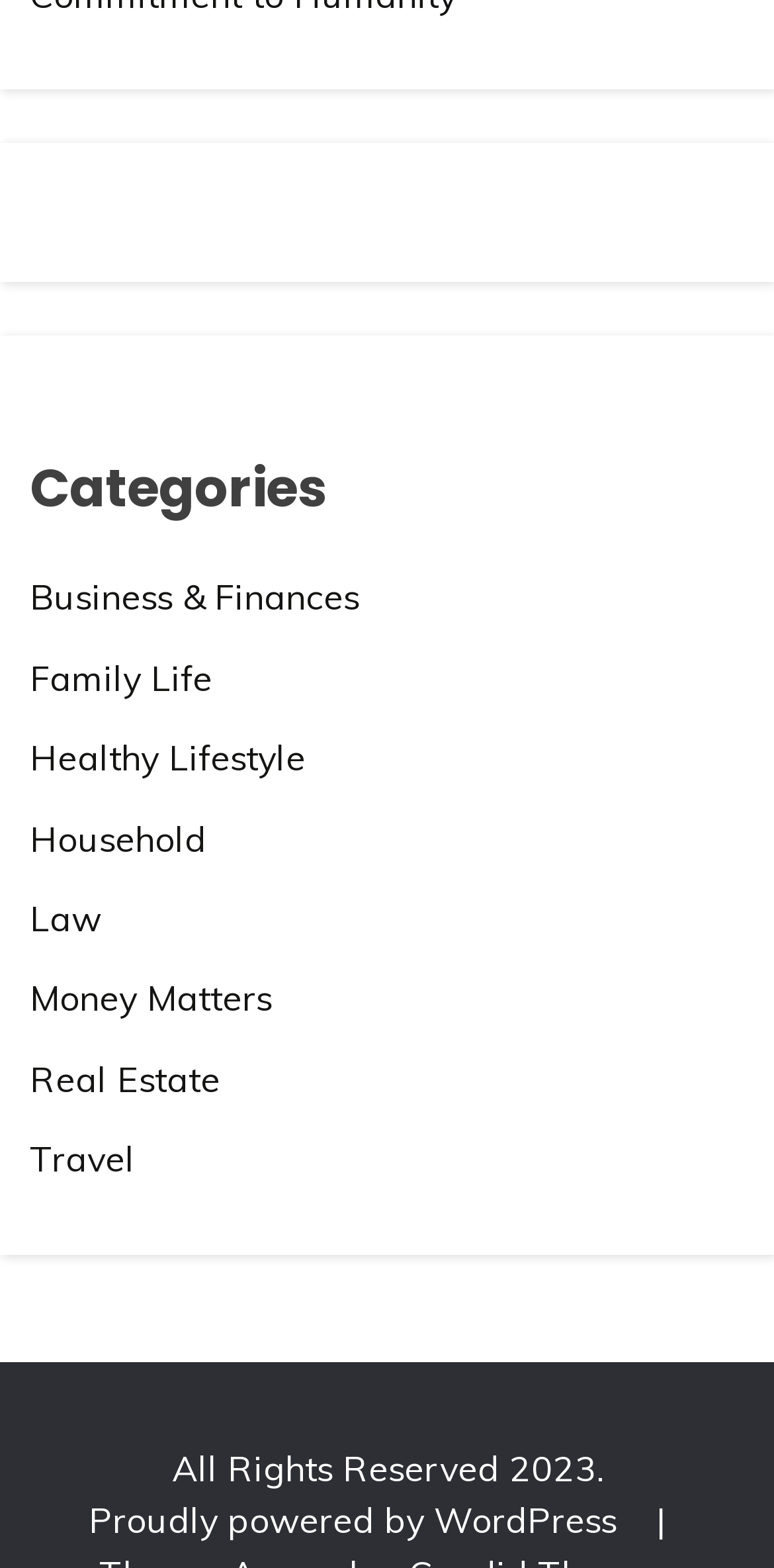Please identify the bounding box coordinates of the element that needs to be clicked to execute the following command: "Check Proudly powered by WordPress". Provide the bounding box using four float numbers between 0 and 1, formatted as [left, top, right, bottom].

[0.114, 0.955, 0.809, 0.983]